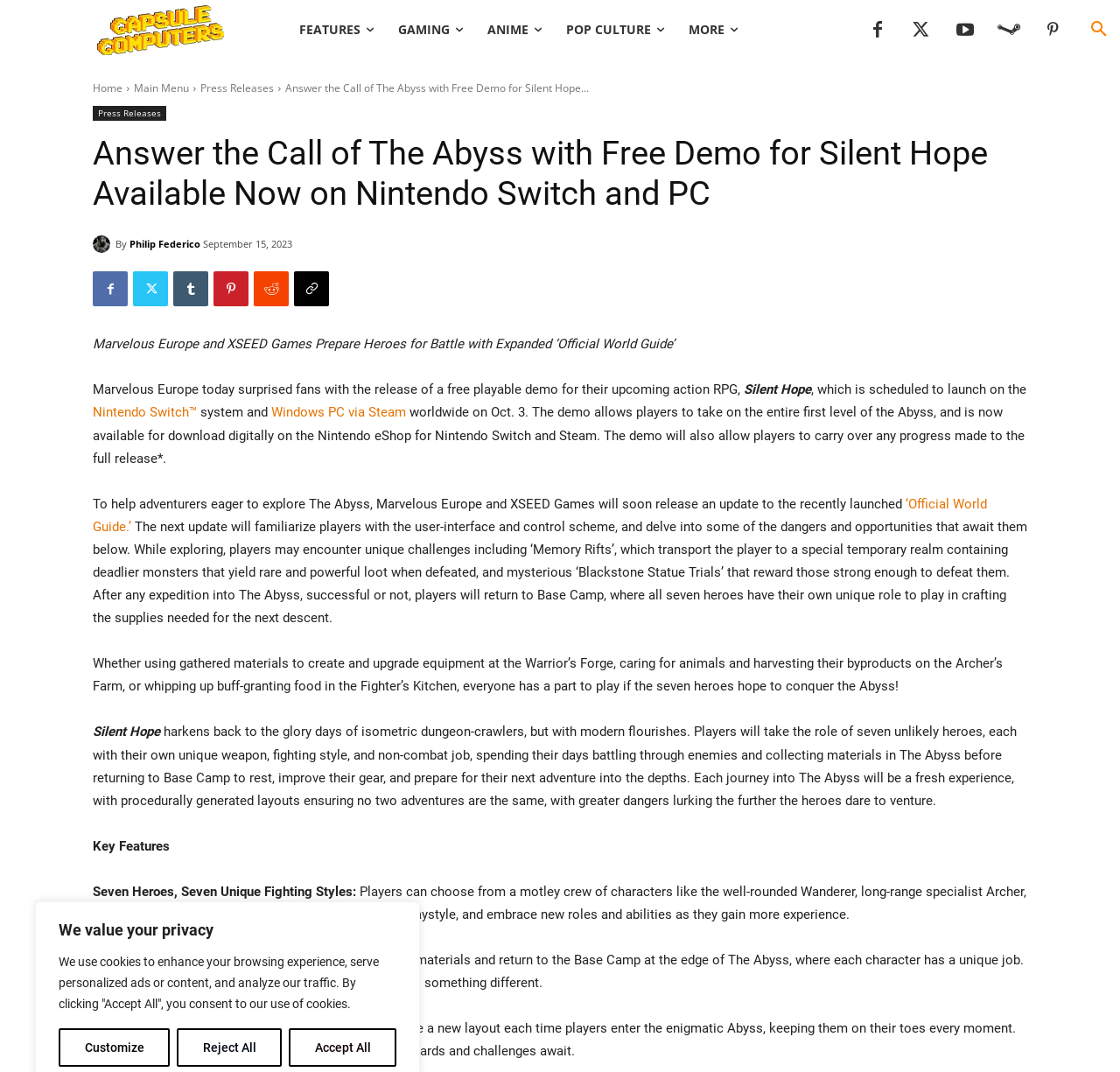Specify the bounding box coordinates of the area to click in order to follow the given instruction: "Search."

[0.962, 0.008, 1.0, 0.047]